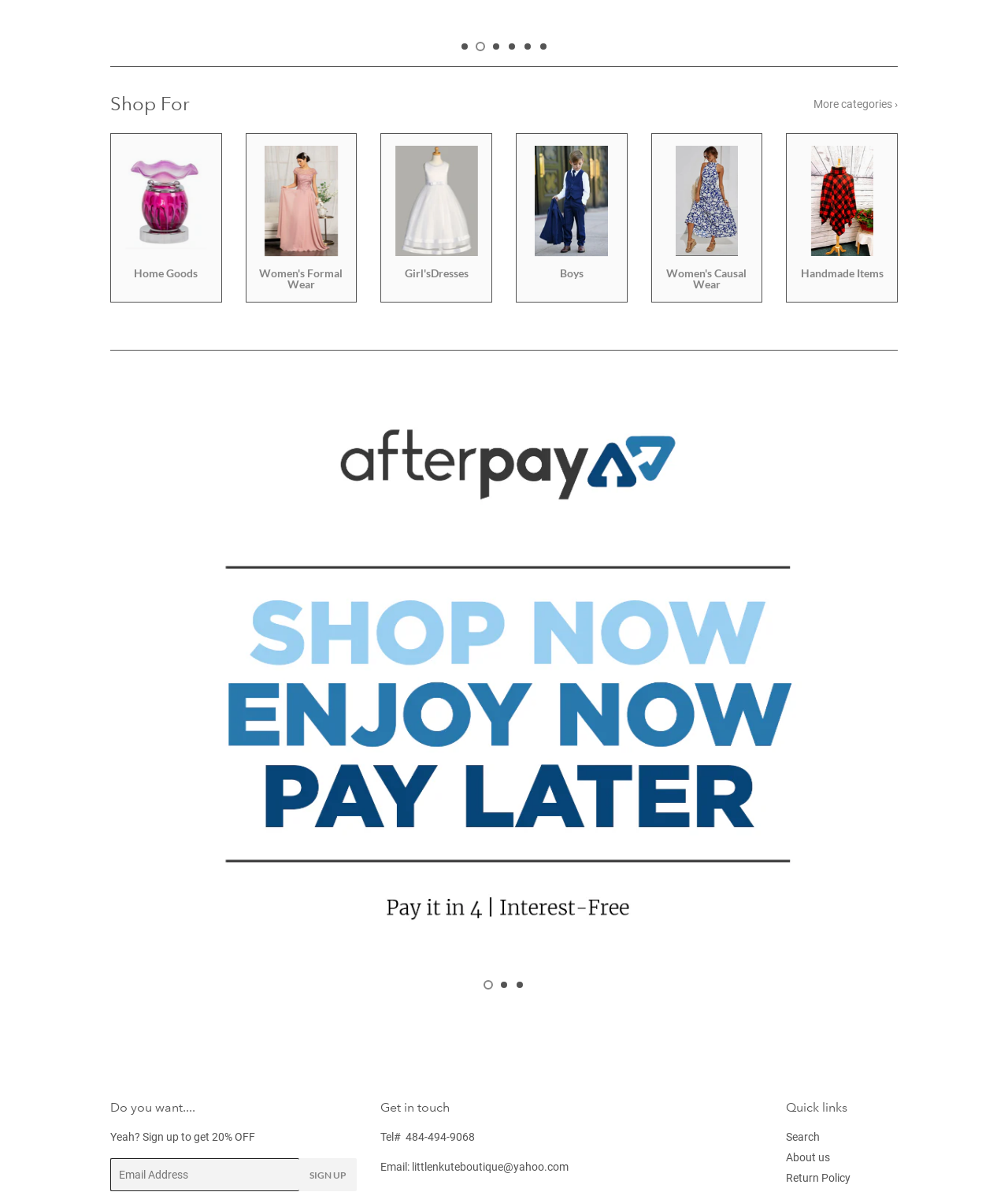What is the purpose of the textbox?
Make sure to answer the question with a detailed and comprehensive explanation.

The textbox is located next to the 'Email' label and has a placeholder 'Email Address', indicating that it is used to input an email address, likely for signing up for a newsletter or subscription.